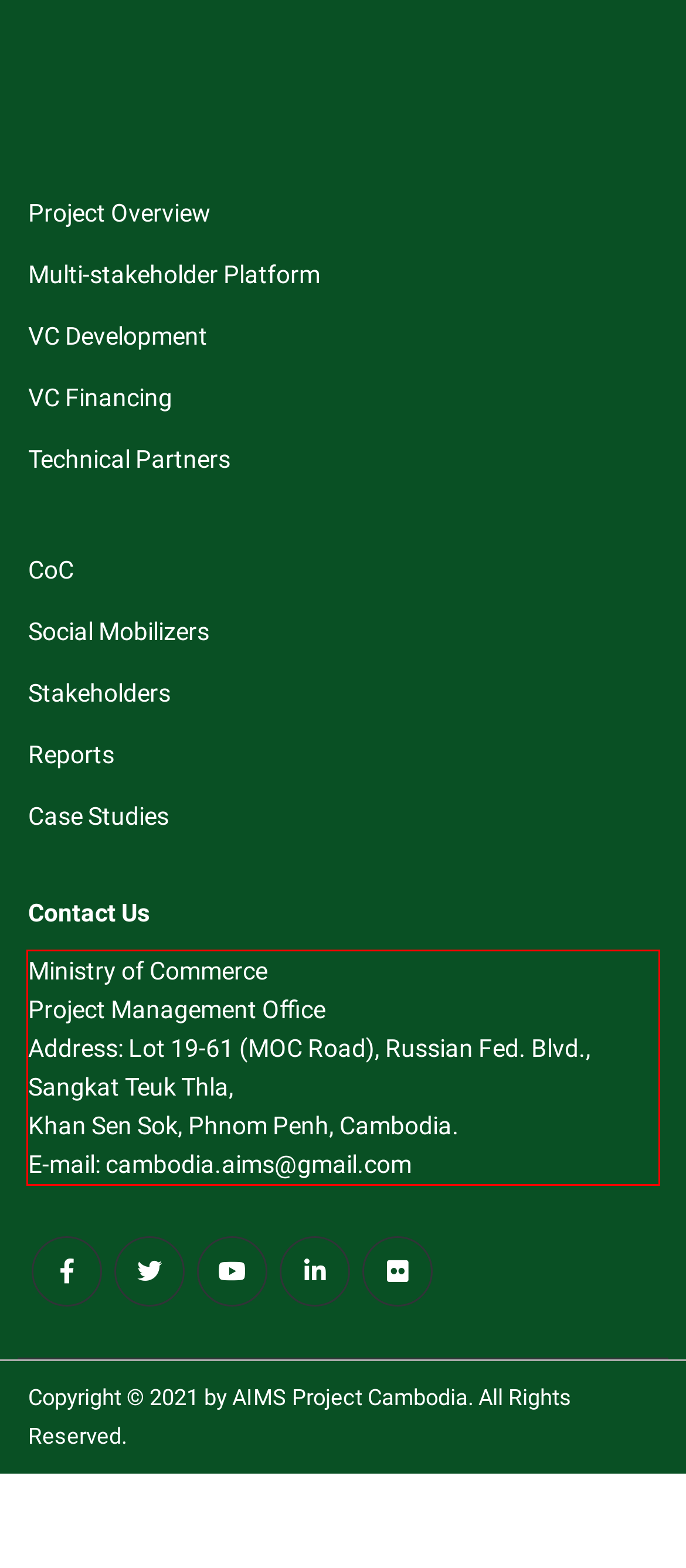Please perform OCR on the text content within the red bounding box that is highlighted in the provided webpage screenshot.

Ministry of Commerce Project Management Office Address: Lot 19-61 (MOC Road), Russian Fed. Blvd., Sangkat Teuk Thla, Khan Sen Sok, Phnom Penh, Cambodia. E-mail: cambodia.aims@gmail.com